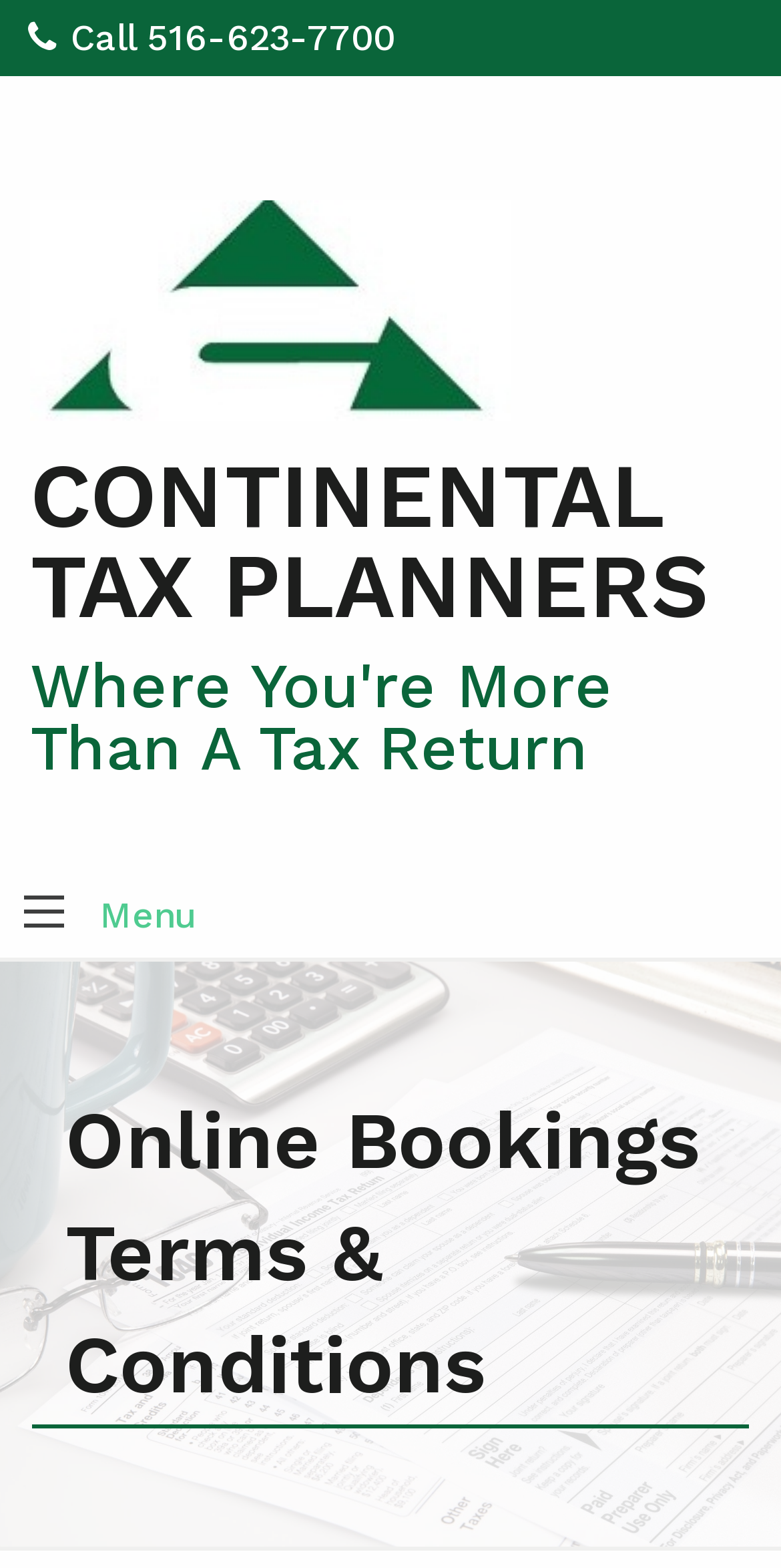What is the name of the company?
Using the visual information from the image, give a one-word or short-phrase answer.

Continental Tax Planners